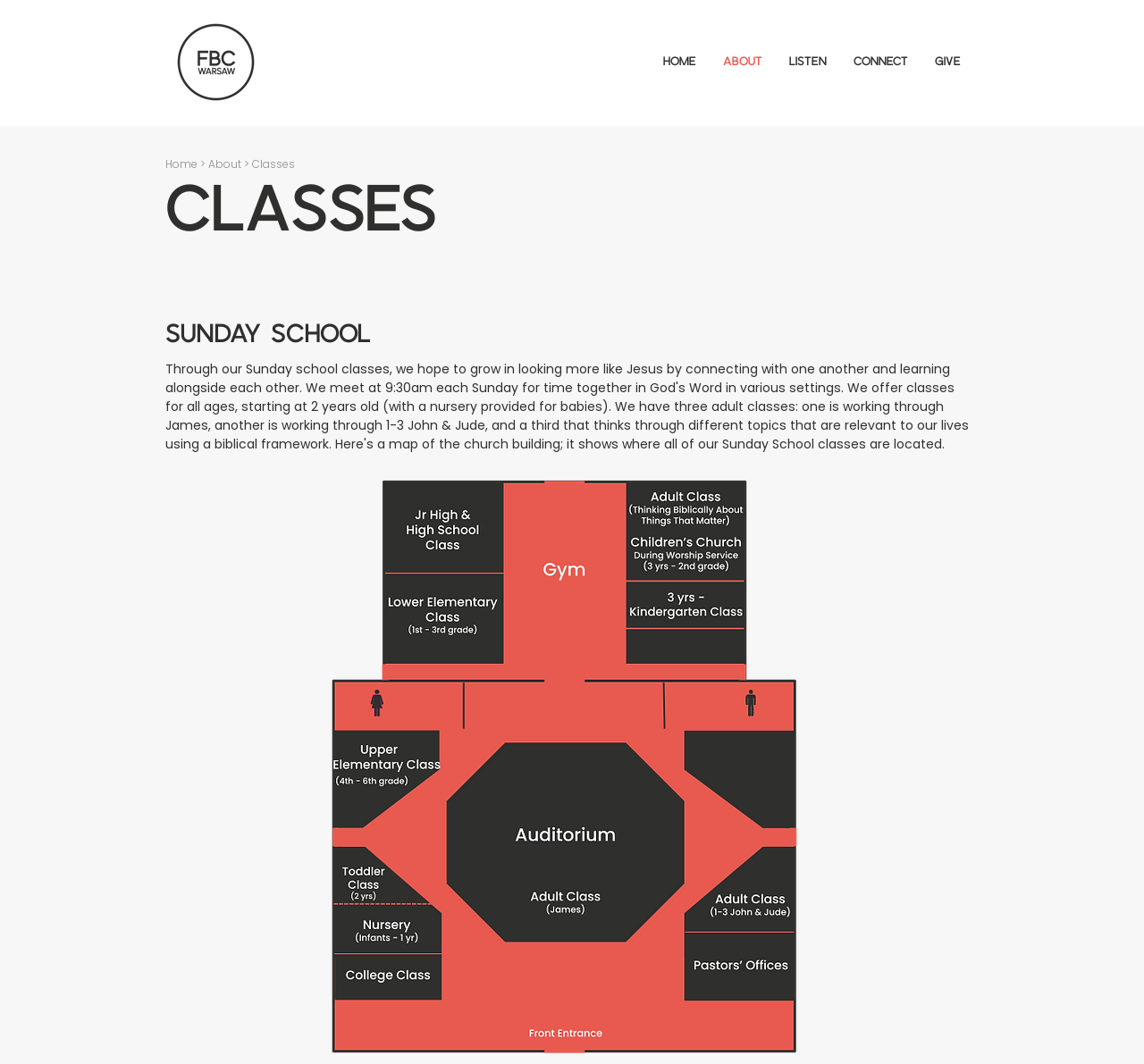Pinpoint the bounding box coordinates of the clickable area needed to execute the instruction: "explore classes". The coordinates should be specified as four float numbers between 0 and 1, i.e., [left, top, right, bottom].

[0.145, 0.162, 0.852, 0.238]